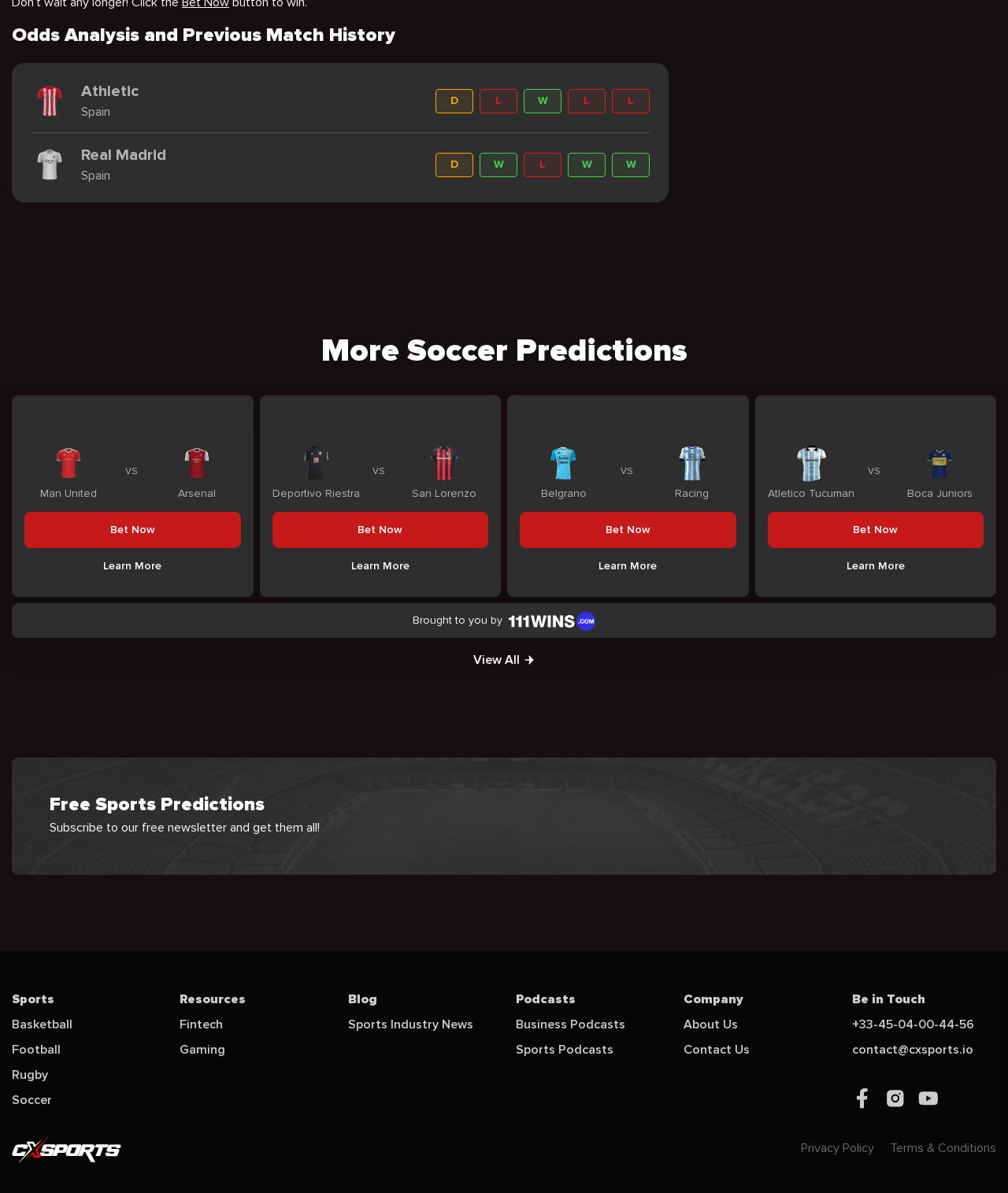Respond with a single word or phrase:
How many soccer predictions are displayed?

7